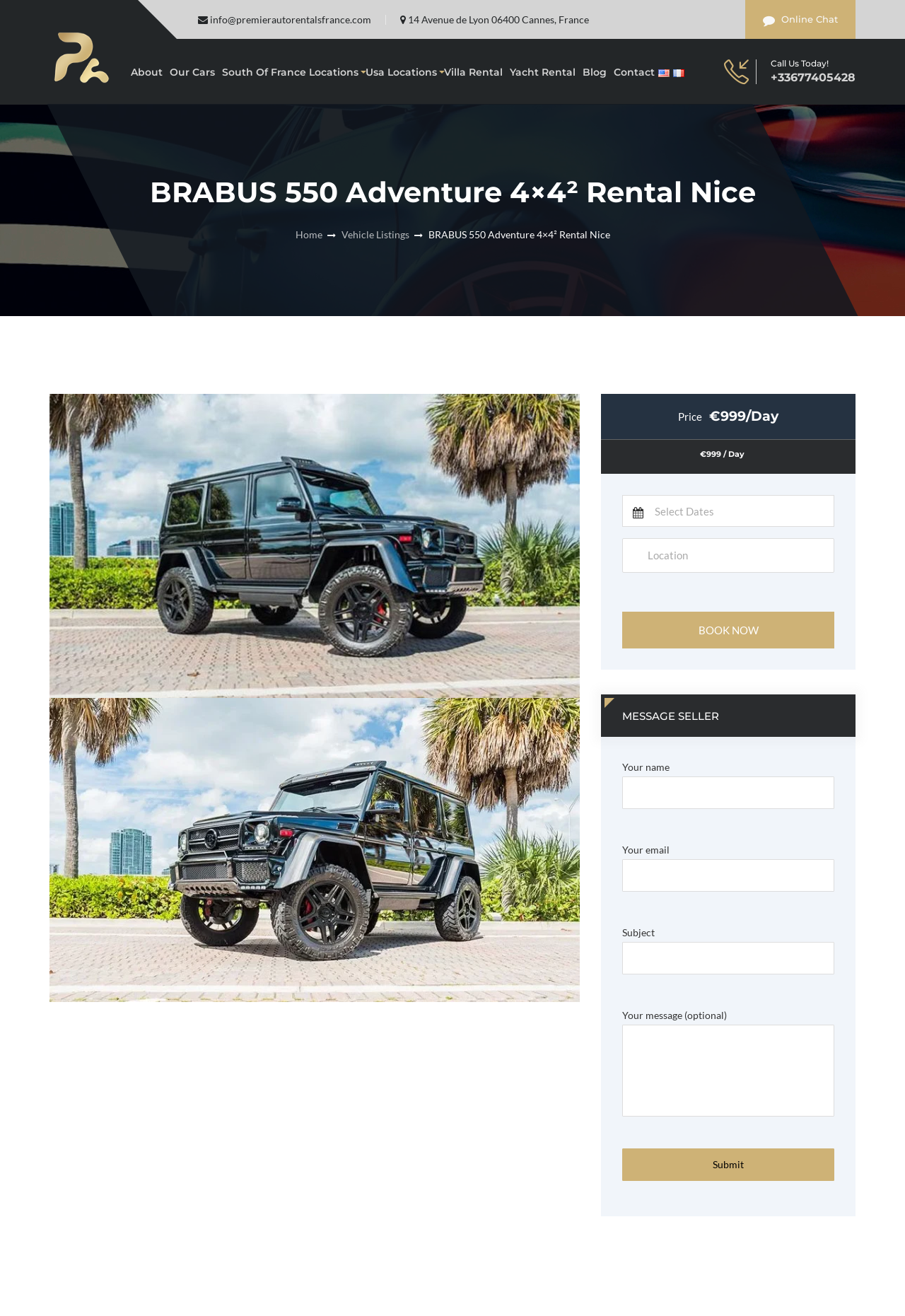Please provide the bounding box coordinates for the element that needs to be clicked to perform the following instruction: "Click the 'BOOK NOW' button". The coordinates should be given as four float numbers between 0 and 1, i.e., [left, top, right, bottom].

[0.688, 0.465, 0.922, 0.493]